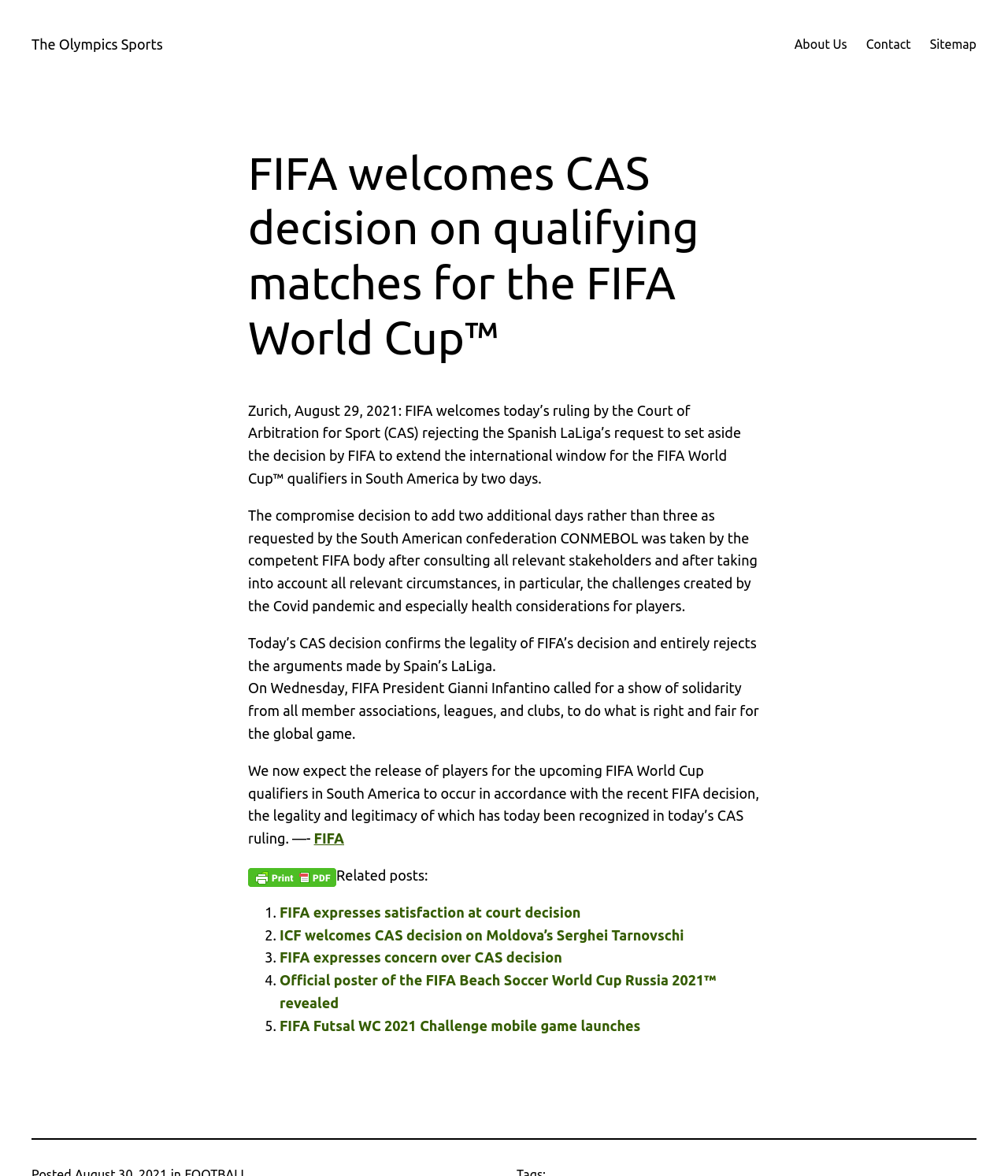Determine the bounding box coordinates of the clickable region to execute the instruction: "Read more about FIFA". The coordinates should be four float numbers between 0 and 1, denoted as [left, top, right, bottom].

[0.311, 0.706, 0.341, 0.719]